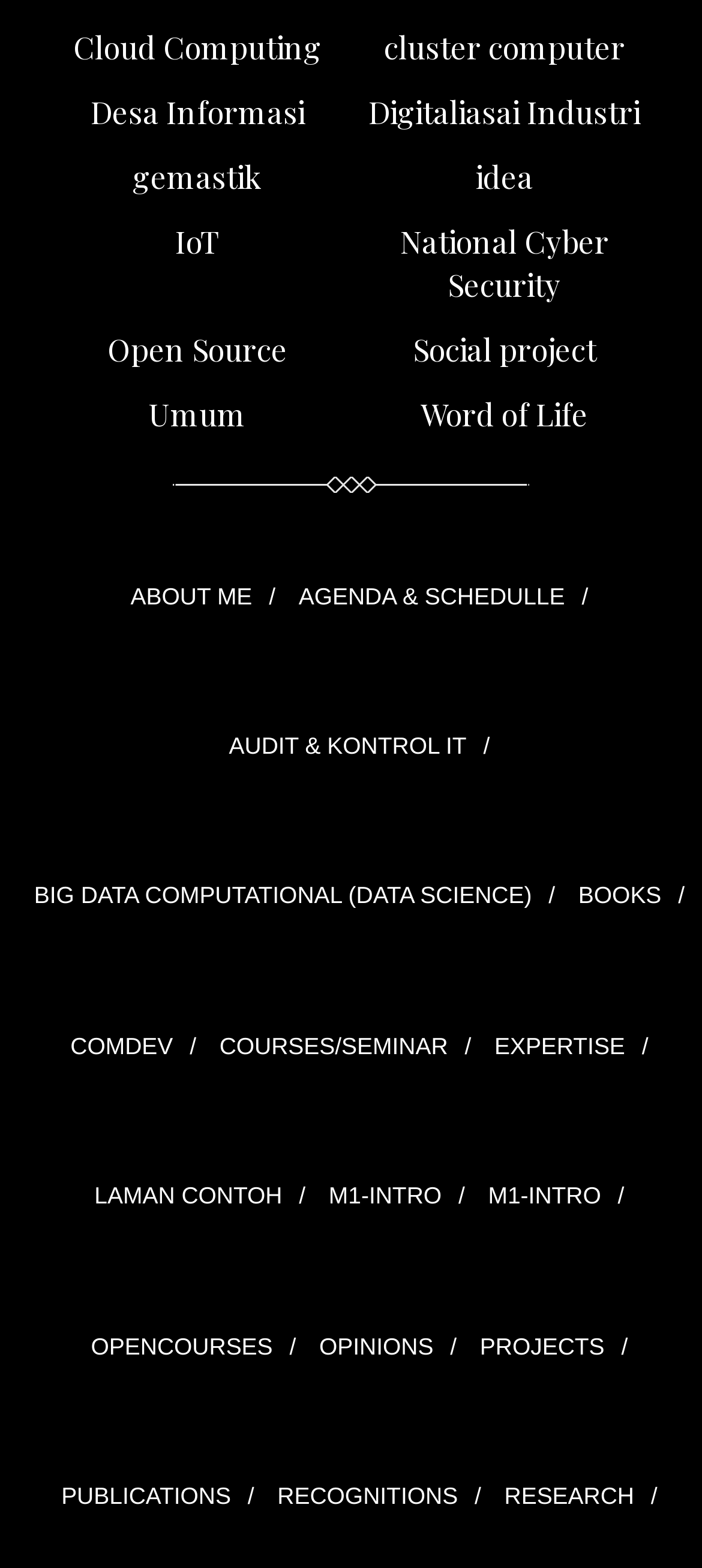Please identify the bounding box coordinates of the element that needs to be clicked to execute the following command: "click on Cloud Computing". Provide the bounding box using four float numbers between 0 and 1, formatted as [left, top, right, bottom].

[0.104, 0.011, 0.458, 0.052]